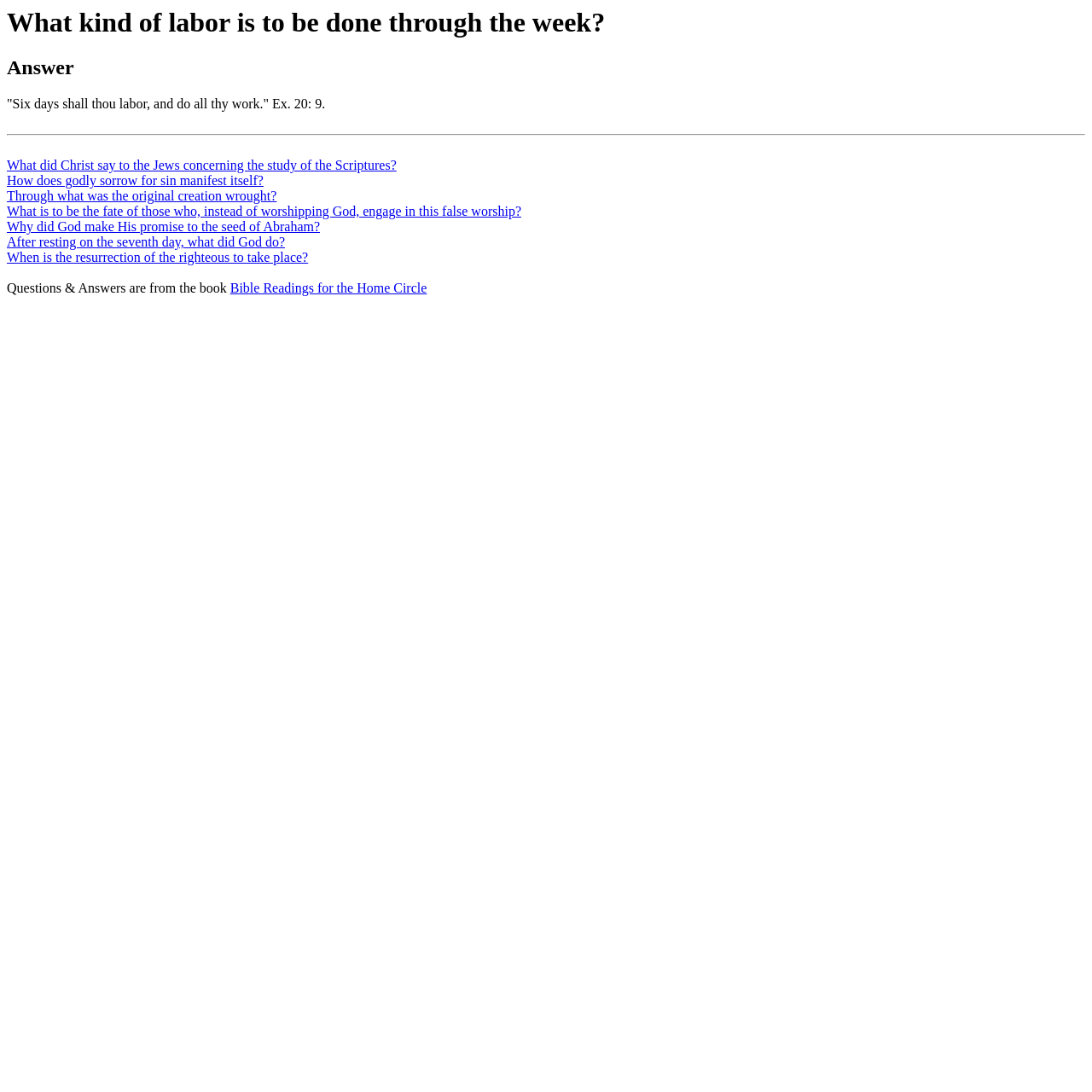Find and extract the text of the primary heading on the webpage.

What kind of labor is to be done through the week?